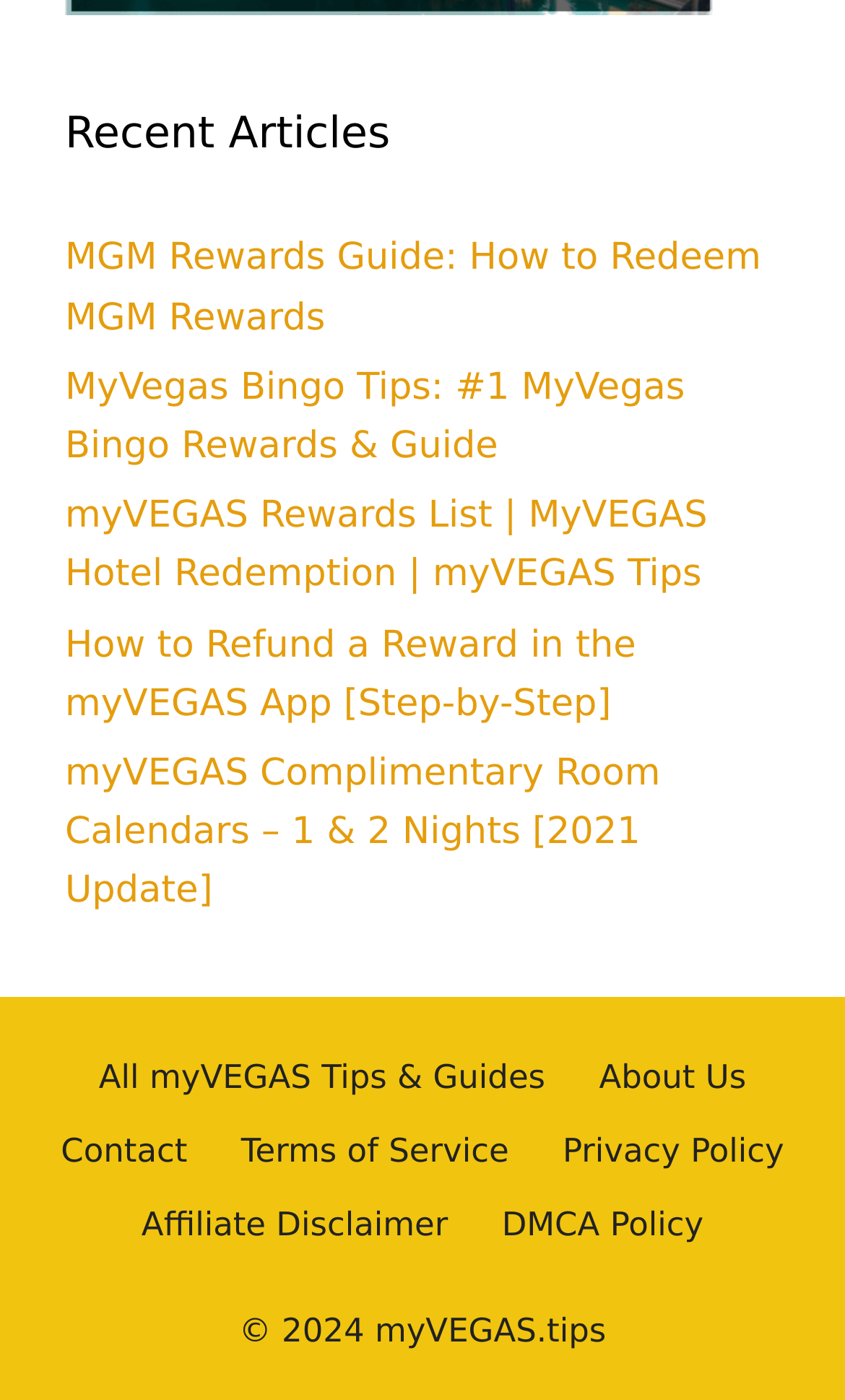What is the copyright year of the webpage?
Provide a thorough and detailed answer to the question.

I found the StaticText element with the text '© 2024 myVEGAS.tips' which indicates the copyright year of the webpage.